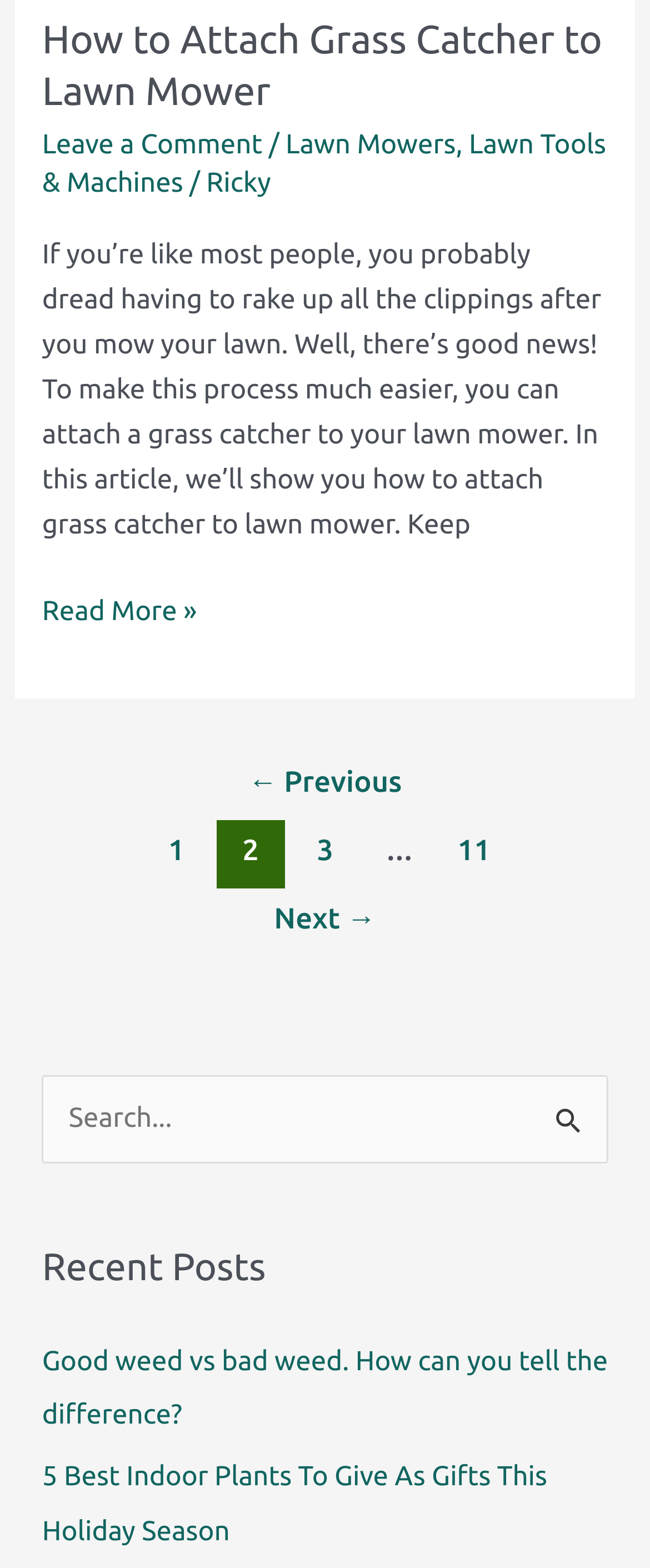Please identify the coordinates of the bounding box for the clickable region that will accomplish this instruction: "Leave a comment".

[0.065, 0.083, 0.404, 0.102]